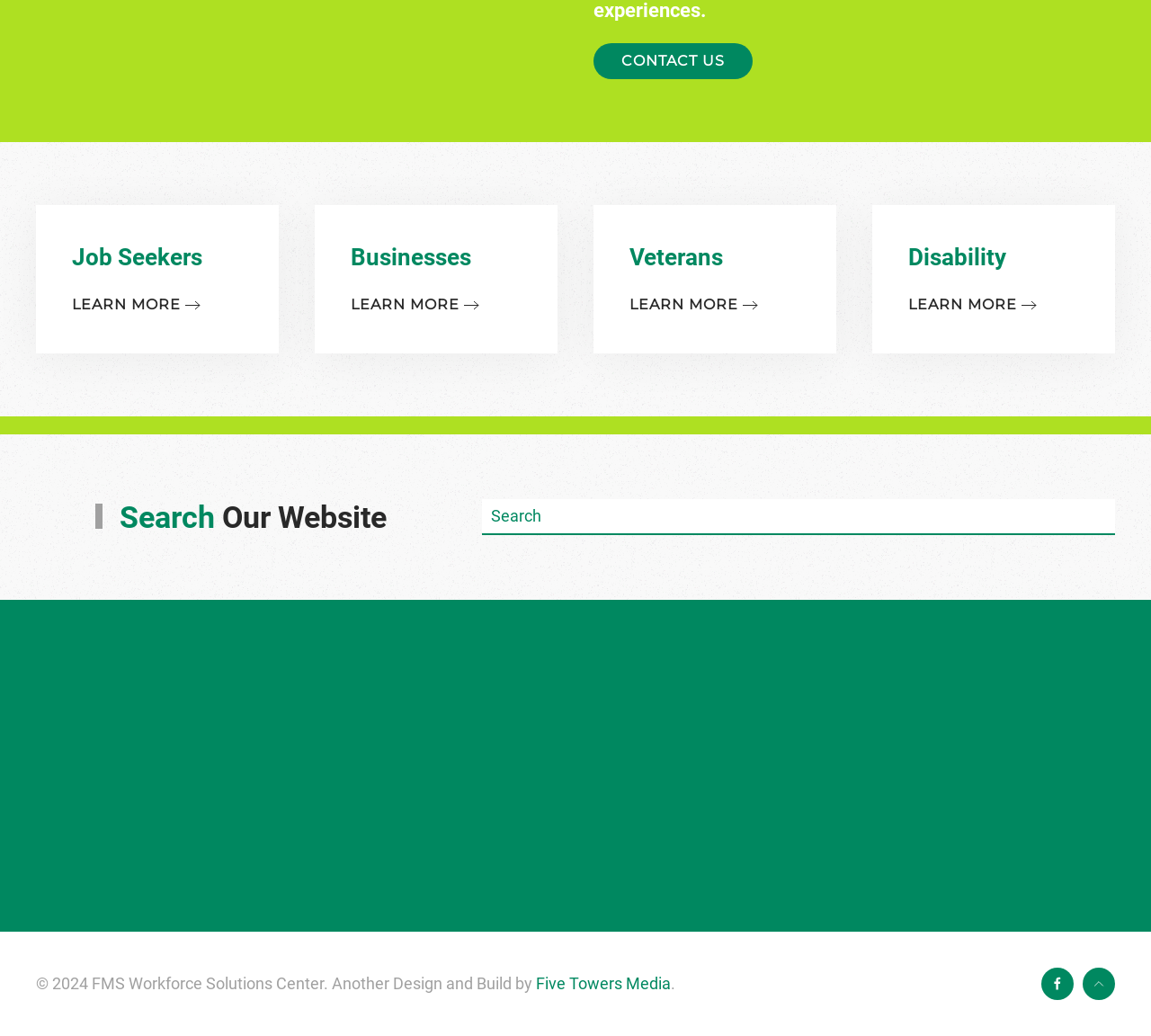Determine the bounding box for the UI element described here: "Locations".

[0.806, 0.746, 0.969, 0.771]